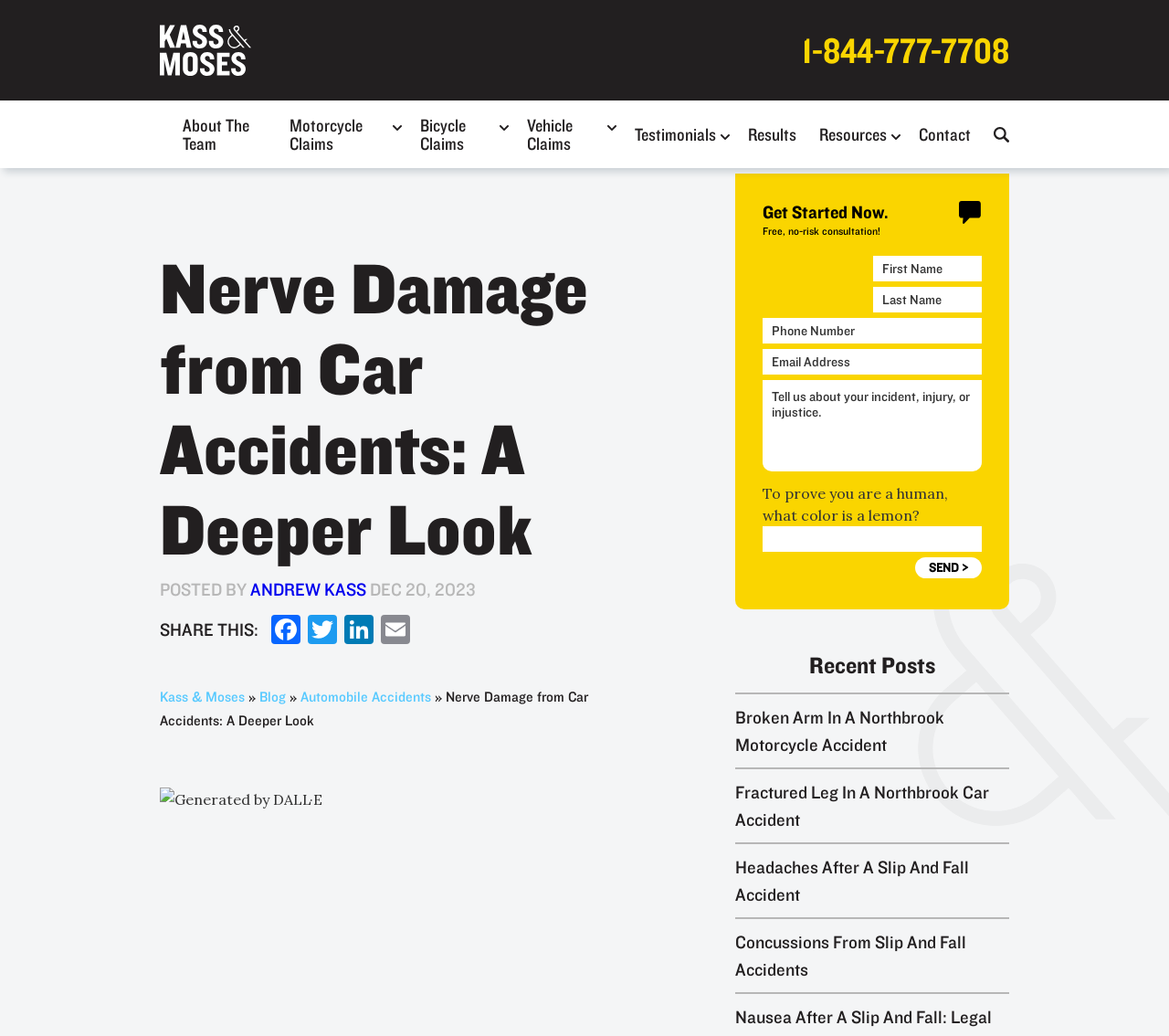What is the primary heading on this webpage?

Nerve Damage from Car Accidents: A Deeper Look